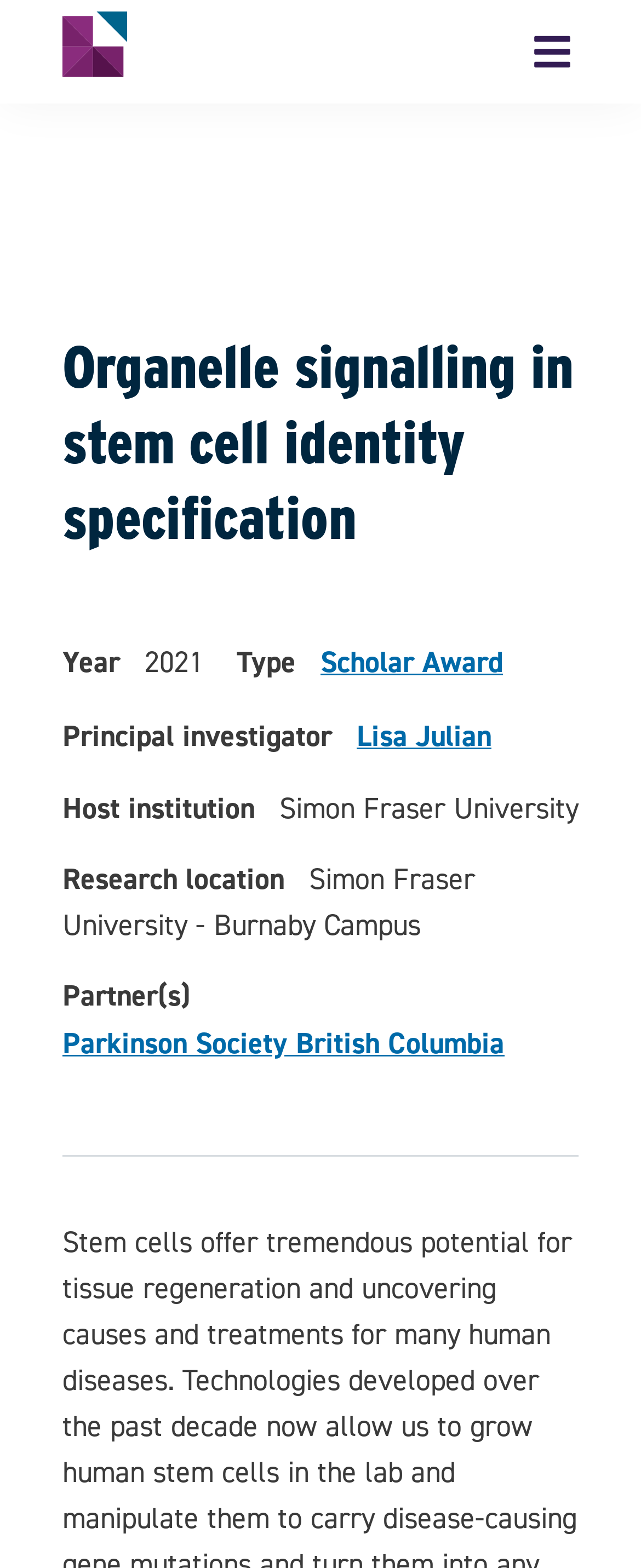Can you find and provide the title of the webpage?

Organelle signalling in stem cell identity specification